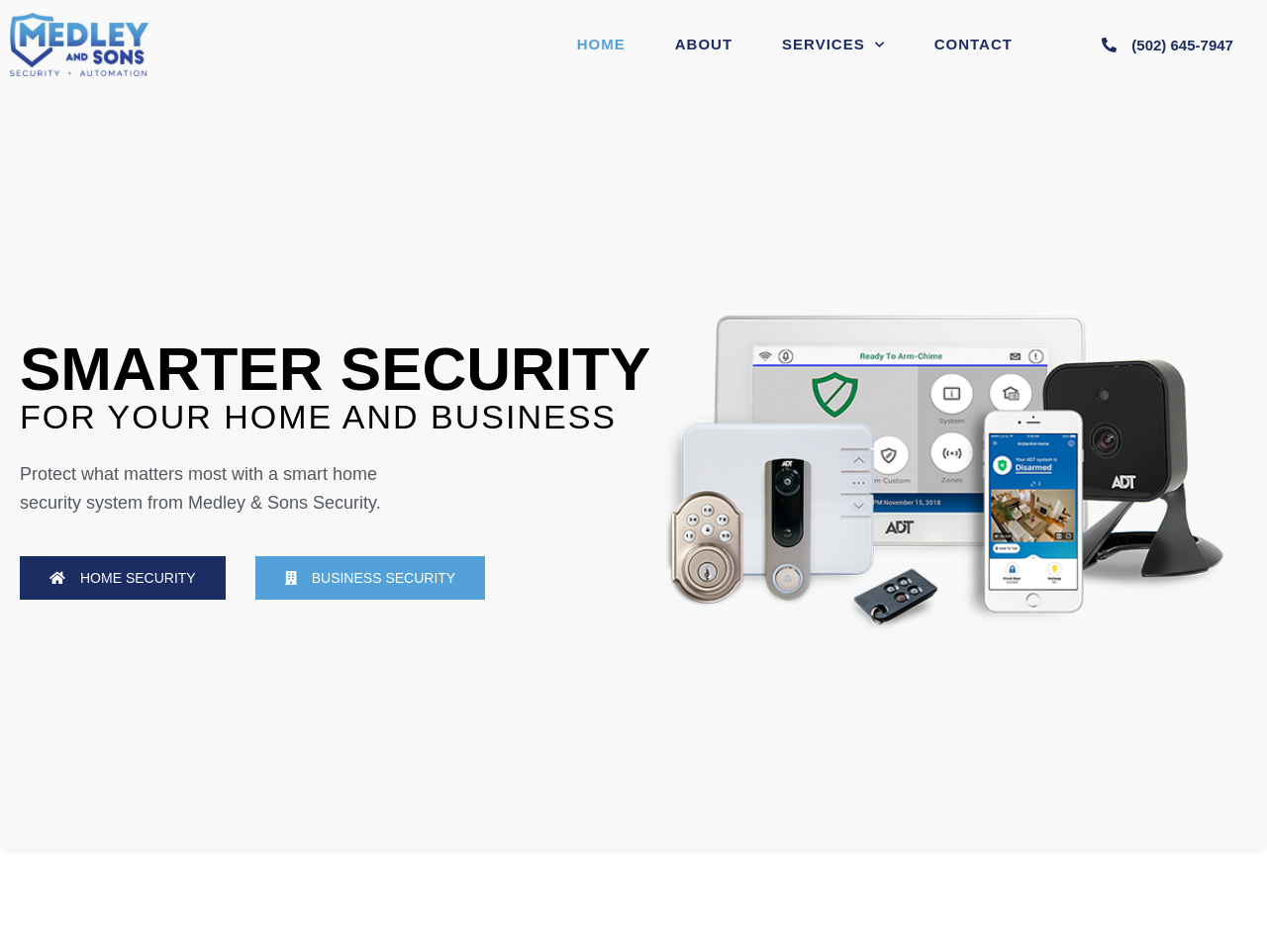Based on the provided description, "Home", find the bounding box of the corresponding UI element in the screenshot.

[0.455, 0.023, 0.494, 0.071]